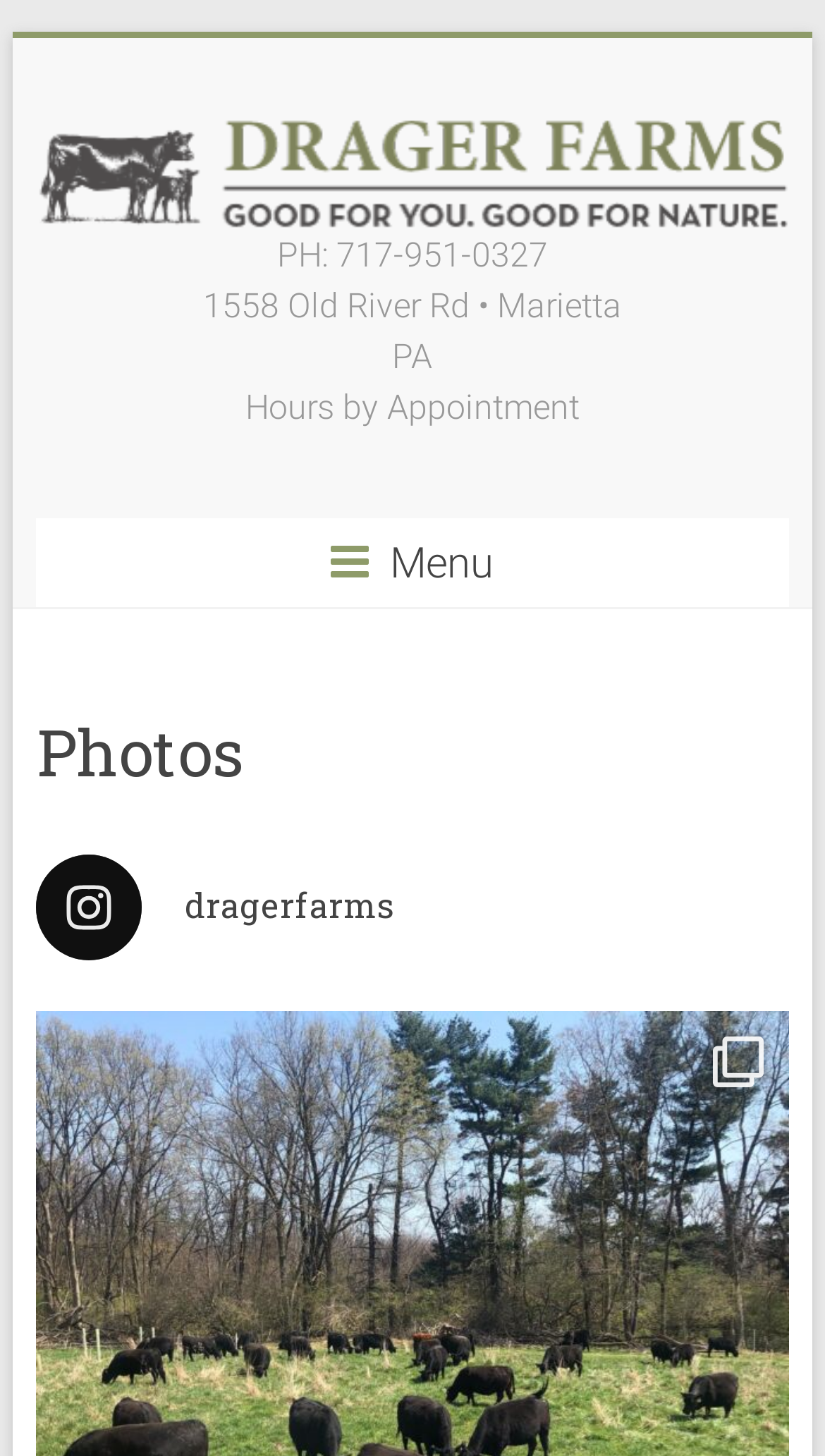Provide a thorough description of the webpage you see.

The webpage is about Drager Farms, LLC, with a focus on photos. At the top left corner, there is a "Skip to content" link. Next to it, on the top center, is the Drager Farms, LLC logo, which is an image with a link to the website's homepage. Below the logo, there is a heading with the same text, "Drager Farms, LLC". 

On the top right side, there is a tagline "Good for You. Good for Nature". Below it, there is a section with contact information, including phone number, address, and hours of operation. 

On the left side, there is a menu section, indicated by a hamburger icon (\uf0c9). The menu has a "Photos" heading, and a link to "dragerfarms" with a heading of the same text. The menu takes up most of the left side of the page.